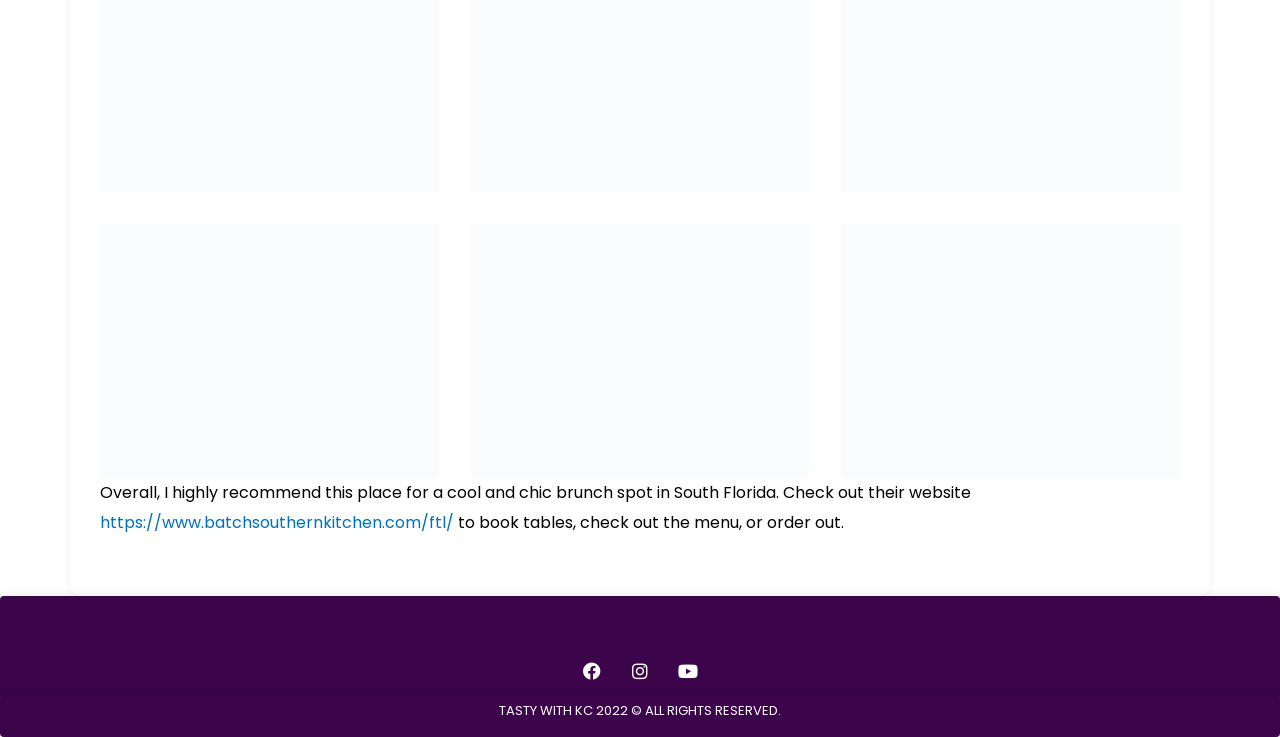Please give a one-word or short phrase response to the following question: 
What is the copyright year of the website?

2022